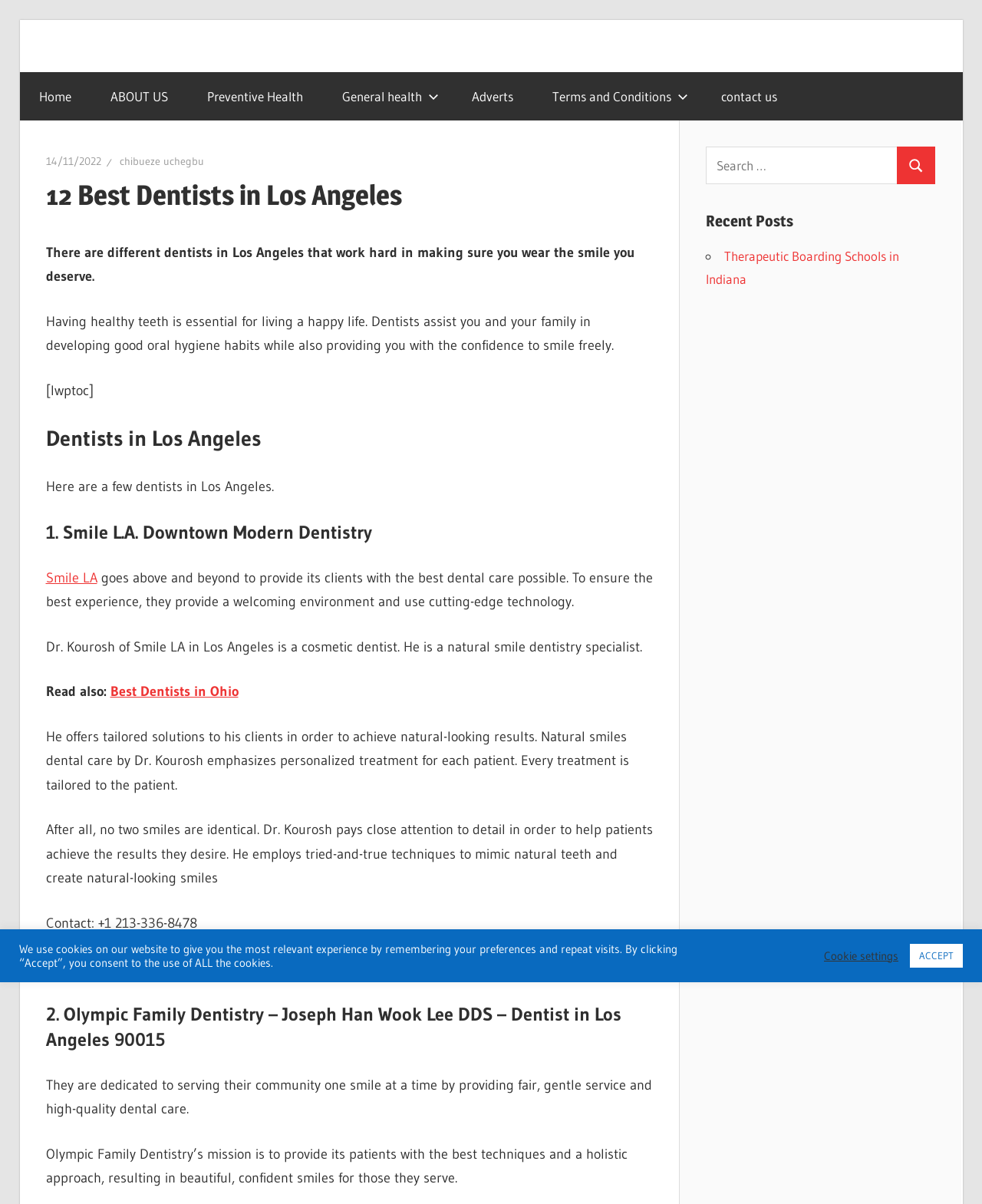What is the mission of Olympic Family Dentistry?
Please provide a comprehensive answer based on the details in the screenshot.

According to the webpage, the mission of Olympic Family Dentistry is to provide its patients with the best techniques and a holistic approach, resulting in beautiful, confident smiles for those they serve.